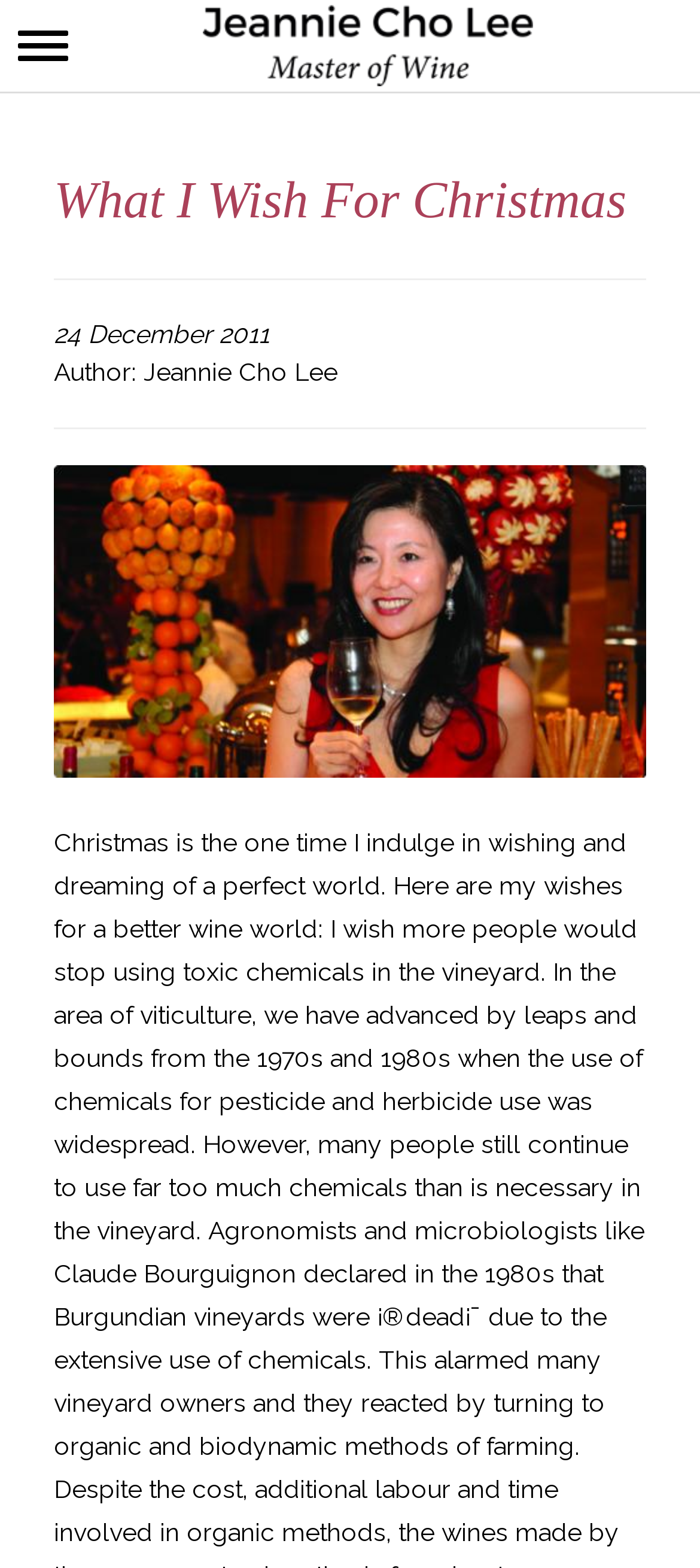Provide a short answer using a single word or phrase for the following question: 
How many horizontal separators are there on the webpage?

2